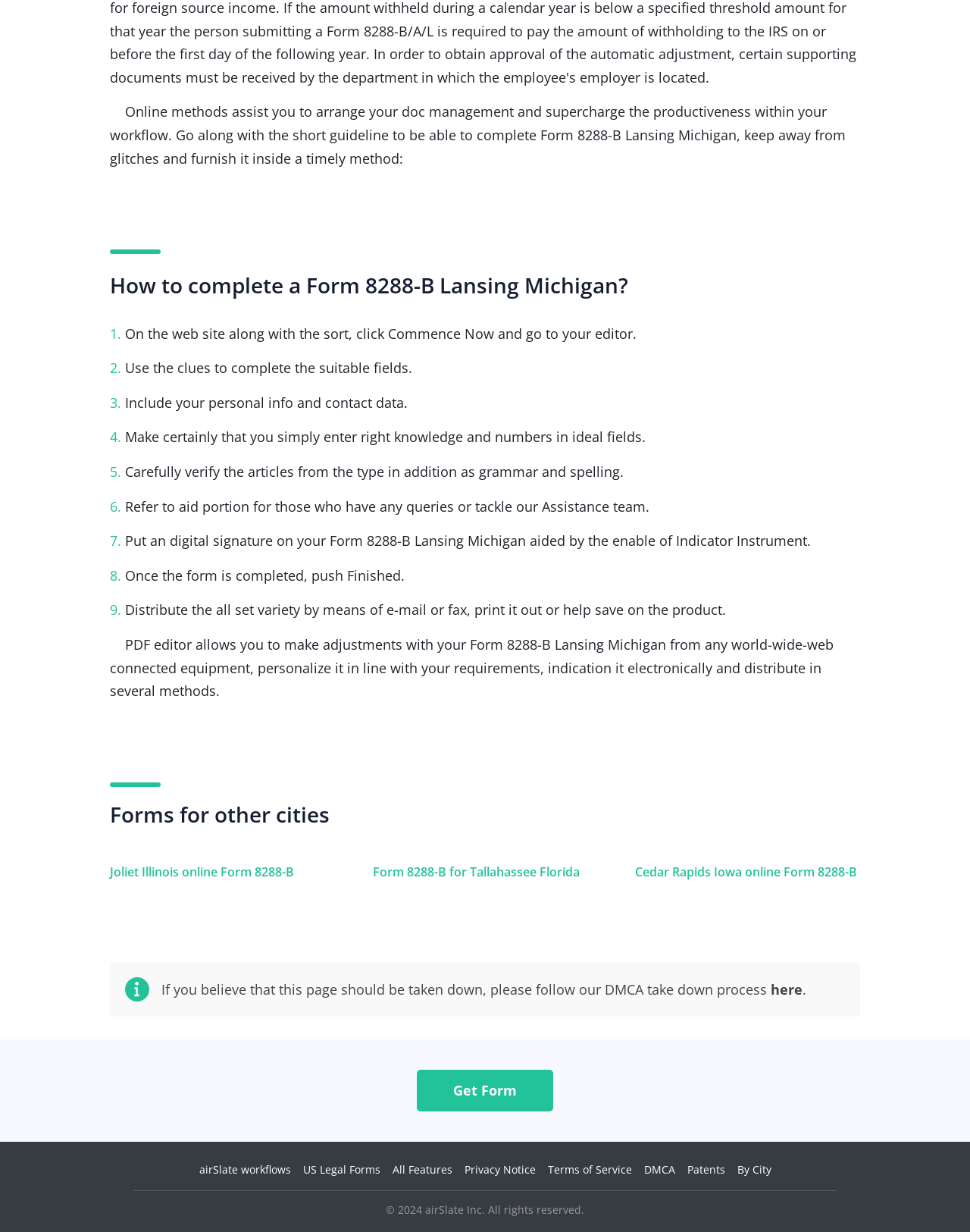Please provide a detailed answer to the question below based on the screenshot: 
What is the purpose of the online method?

The online method is used to arrange document management and supercharge productivity in the workflow, as stated in the StaticText element with ID 248.